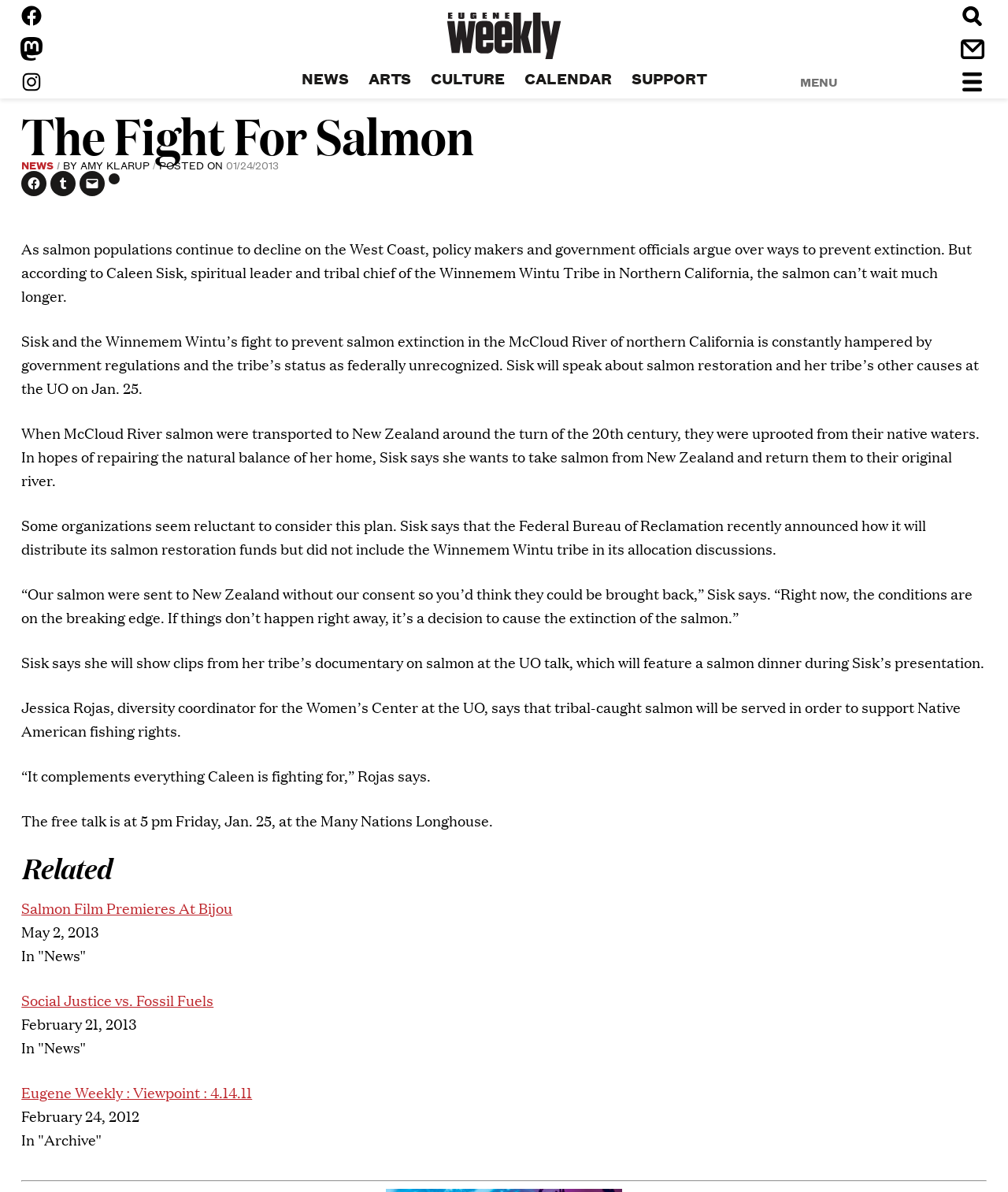Please determine the bounding box coordinates of the area that needs to be clicked to complete this task: 'Click on the link 'Senior citizens with dementia – what activities will be best for them?''. The coordinates must be four float numbers between 0 and 1, formatted as [left, top, right, bottom].

None